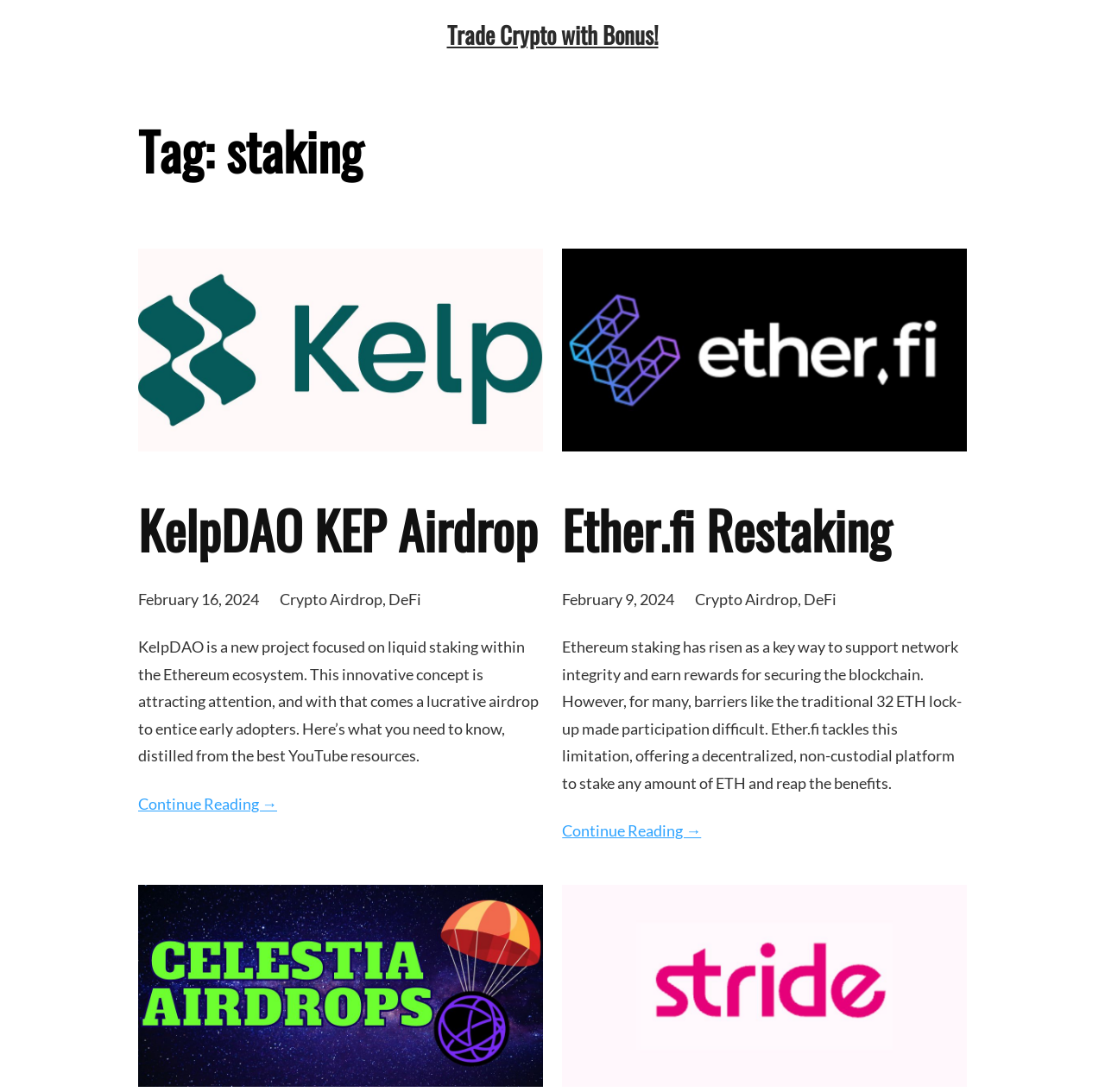Find the bounding box coordinates of the clickable area that will achieve the following instruction: "visit the 'About' page".

None